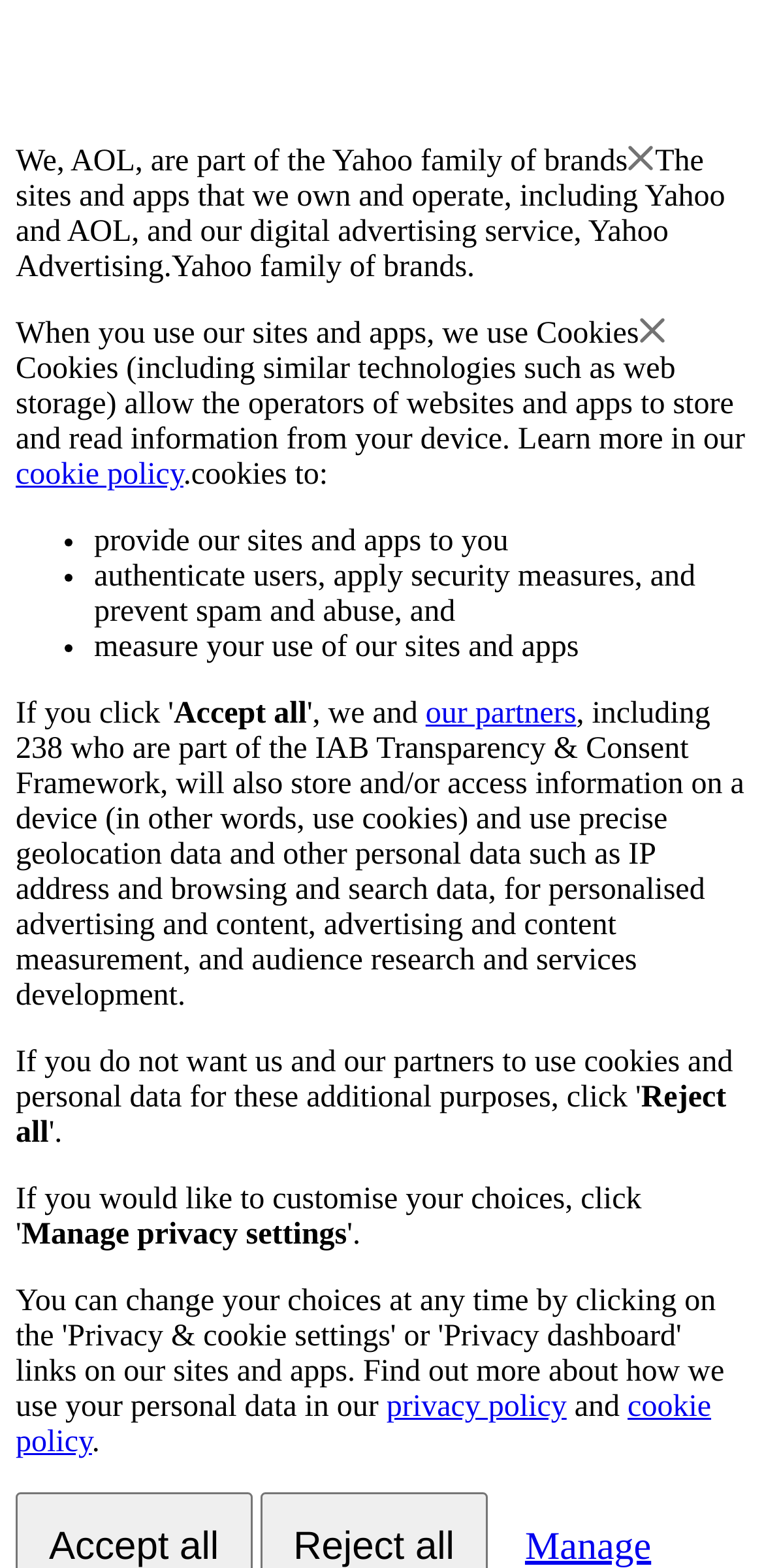What can be measured by using this website?
Please analyze the image and answer the question with as much detail as possible.

According to the webpage, the website can measure the user's use of their sites and apps, which is one of the purposes of using cookies and other technologies.